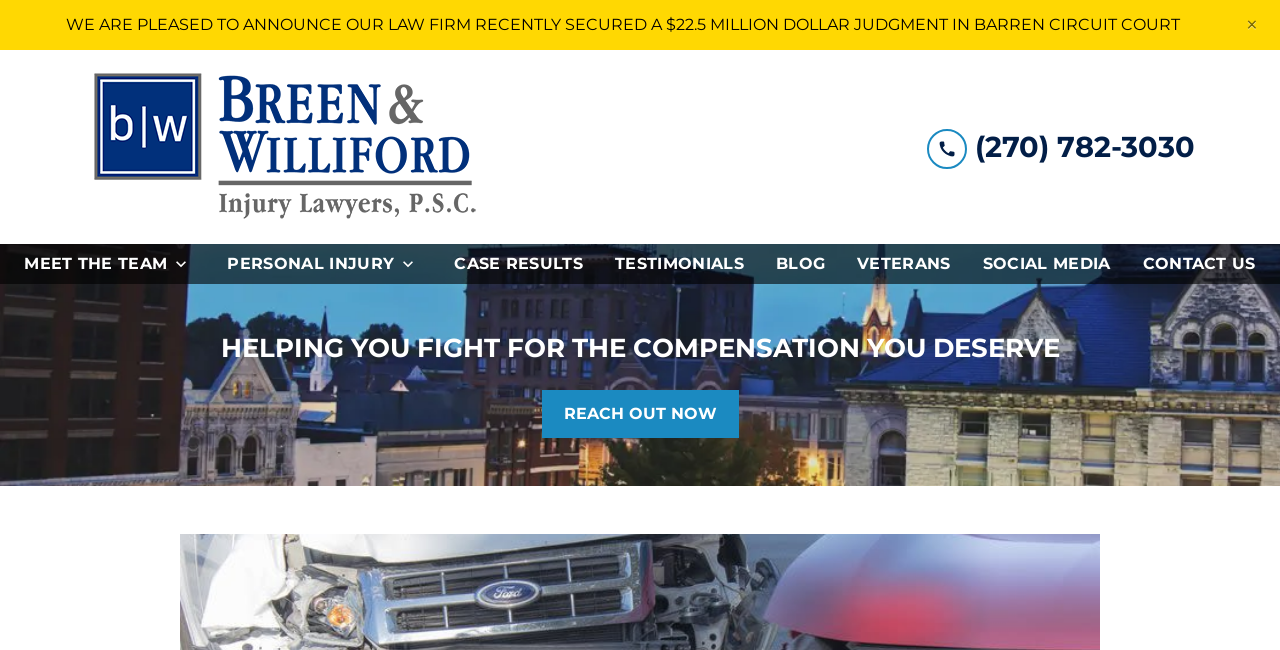Please answer the following question using a single word or phrase: 
What is the action encouraged by the highlighted button?

Reach out now